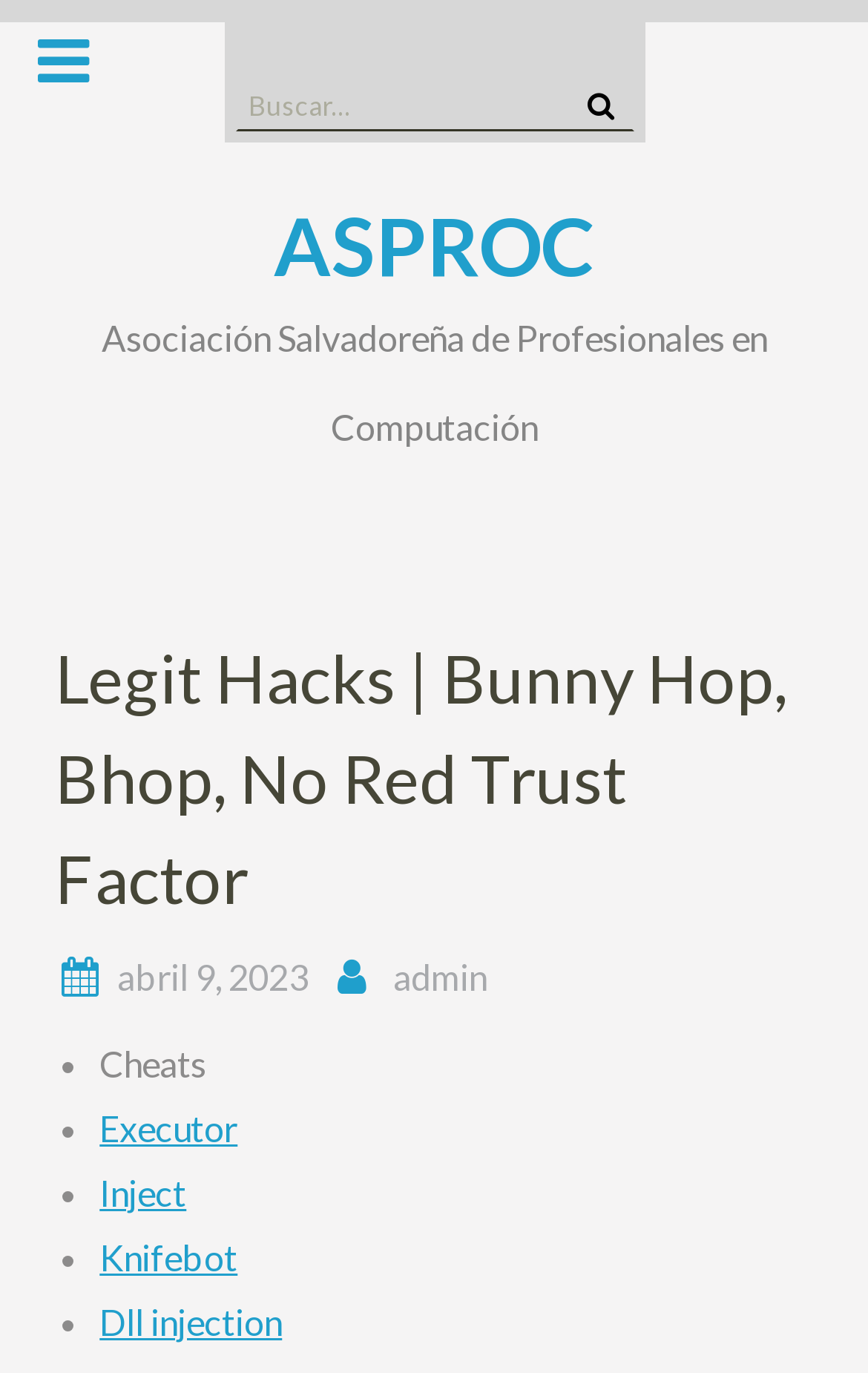Provide a short answer using a single word or phrase for the following question: 
What is the date mentioned on the webpage?

April 9, 2023